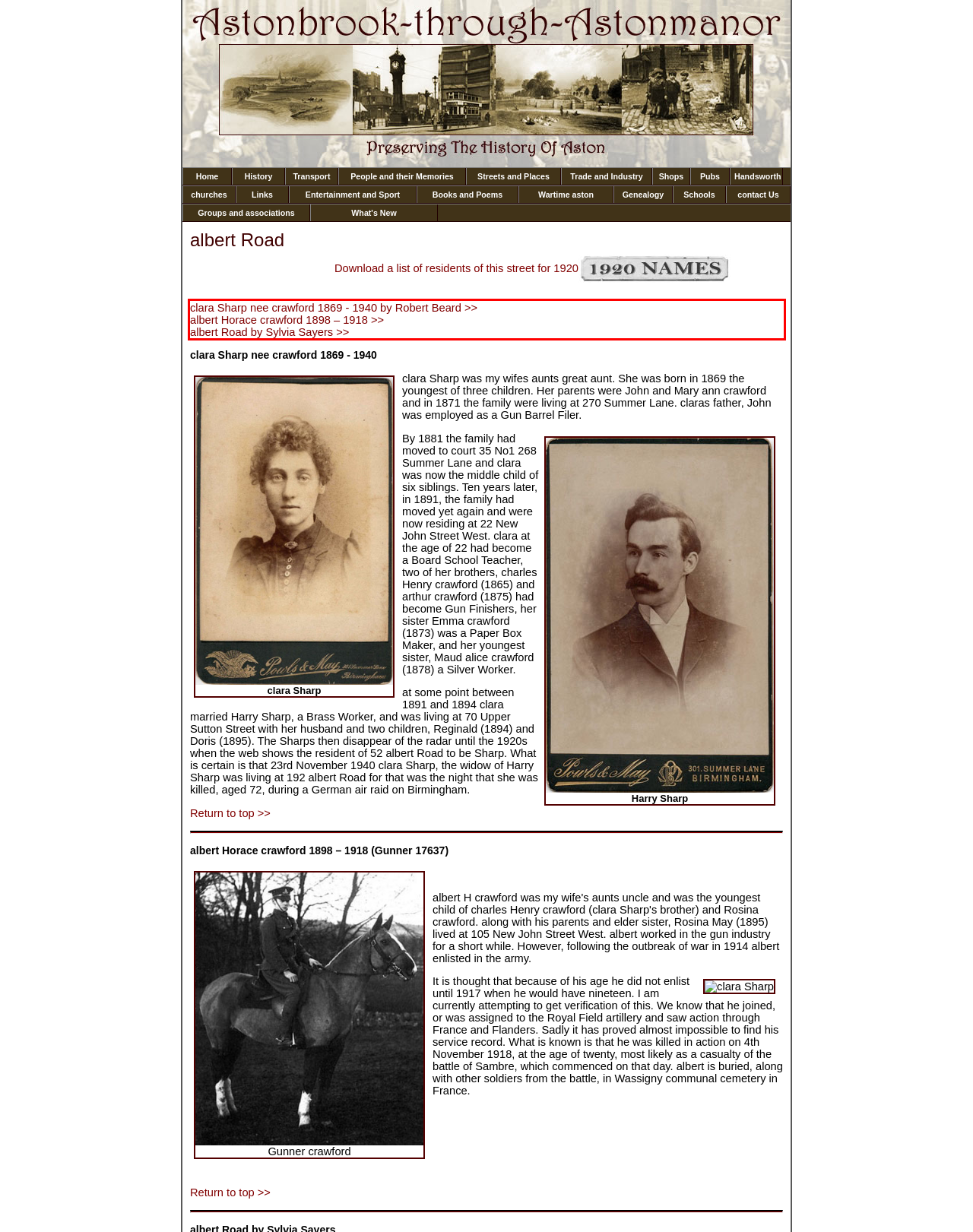Examine the webpage screenshot and use OCR to obtain the text inside the red bounding box.

clara Sharp nee crawford 1869 - 1940 by Robert Beard >> albert Horace crawford 1898 – 1918 >> albert Road by Sylvia Sayers >>